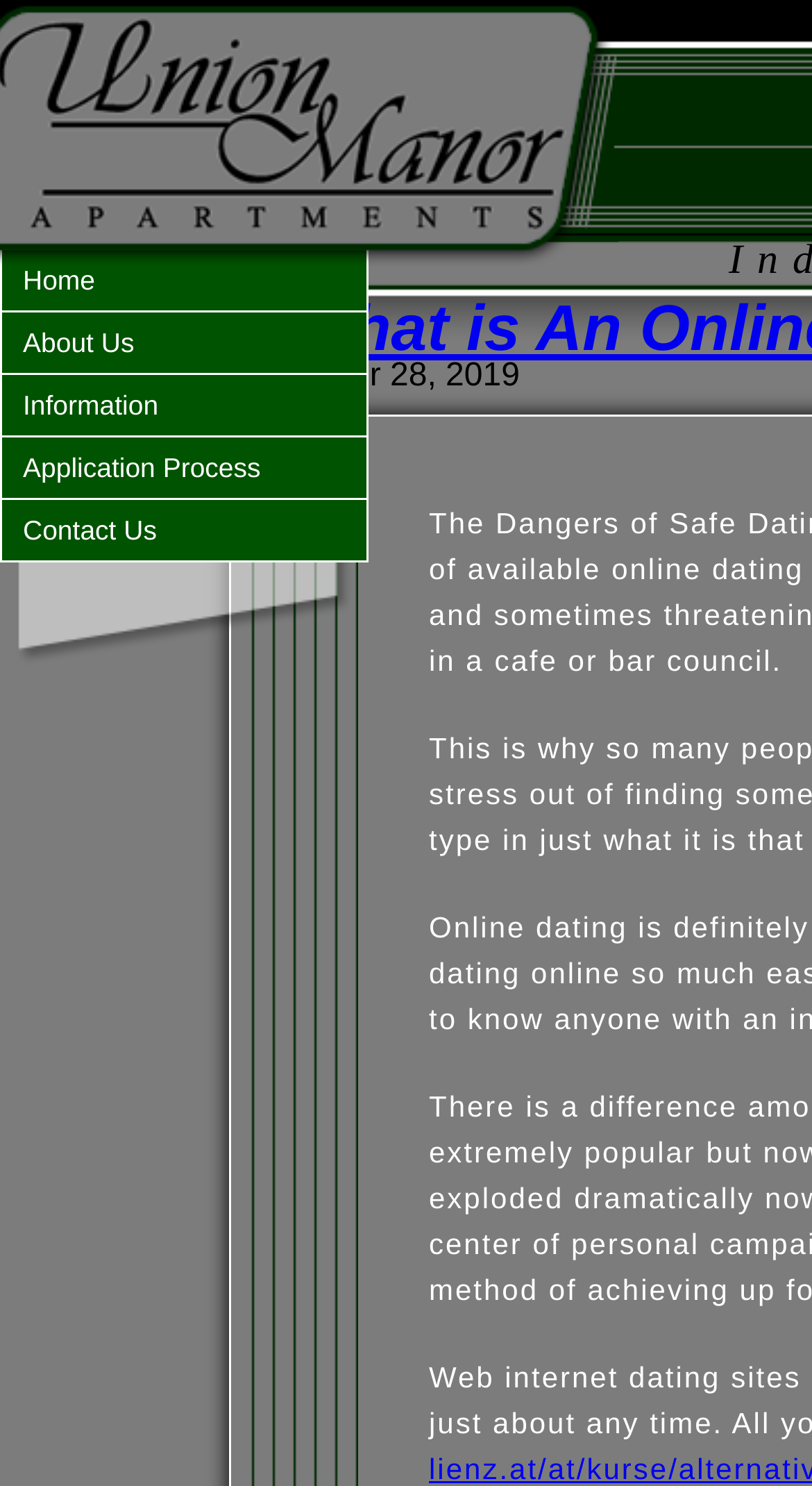What is the vertical order of the main navigation links?
Please describe in detail the information shown in the image to answer the question.

By comparing the y1 and y2 coordinates of the bounding boxes for each main navigation link, I determined their vertical order. The link with the smallest y1 value is 'Home', followed by 'About Us', then 'Information', 'Application Process', and finally 'Contact Us'.